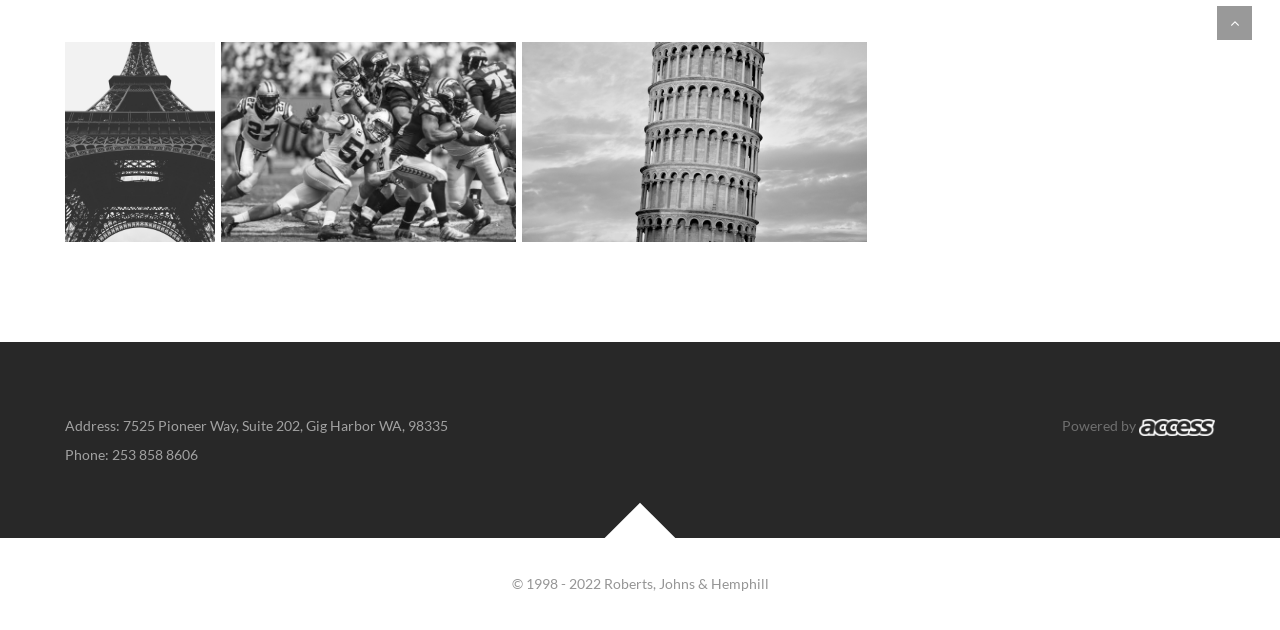Identify the bounding box coordinates for the UI element described as: "Phone: 253 858 8606". The coordinates should be provided as four floats between 0 and 1: [left, top, right, bottom].

[0.051, 0.708, 0.155, 0.735]